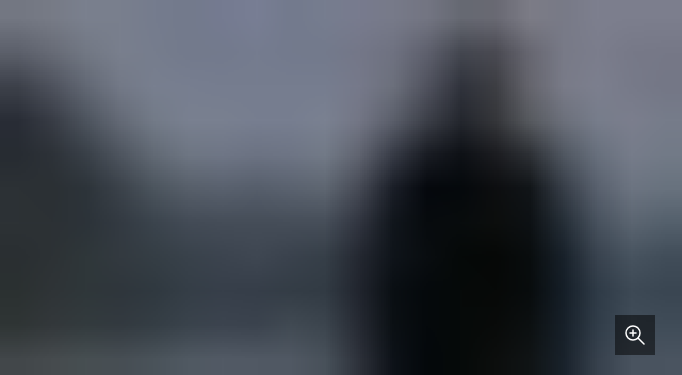Who has recently joined the cast of the series?
Use the information from the image to give a detailed answer to the question.

According to the caption, Indira Varma has recently joined the cast of the series, which has further elevated anticipation for the series.